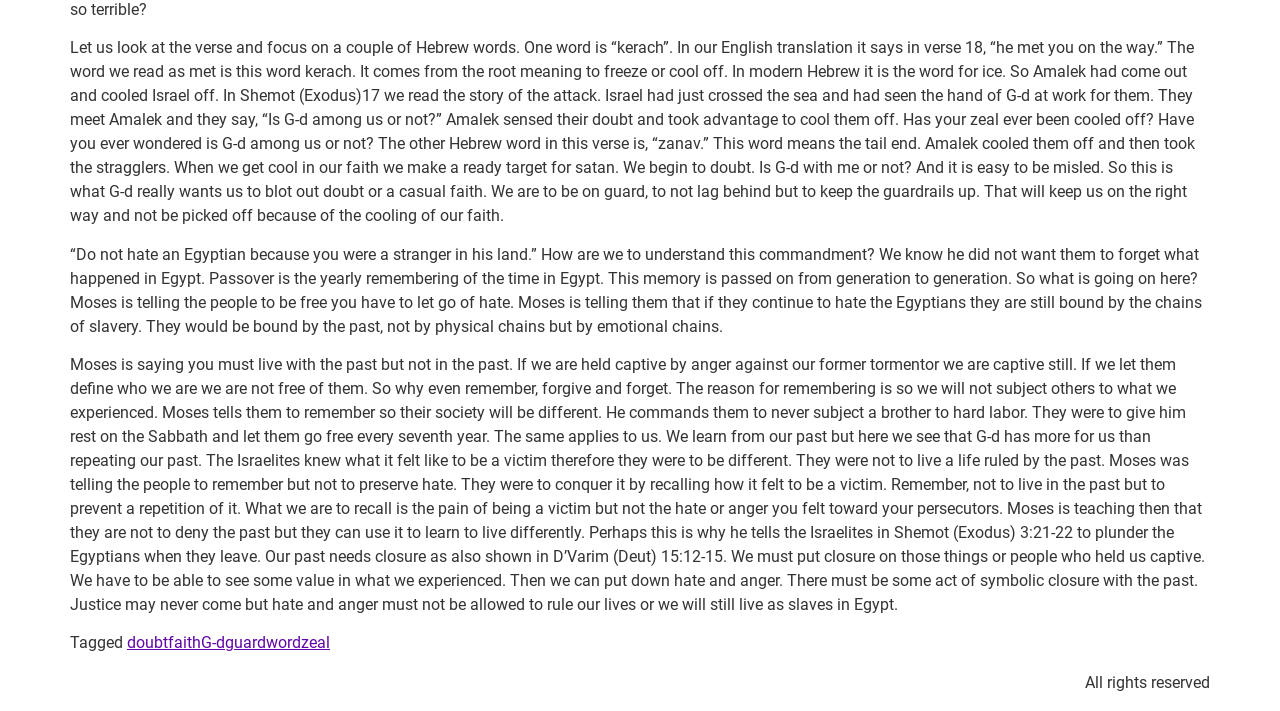Identify the bounding box for the described UI element: "guard".

[0.176, 0.891, 0.208, 0.918]